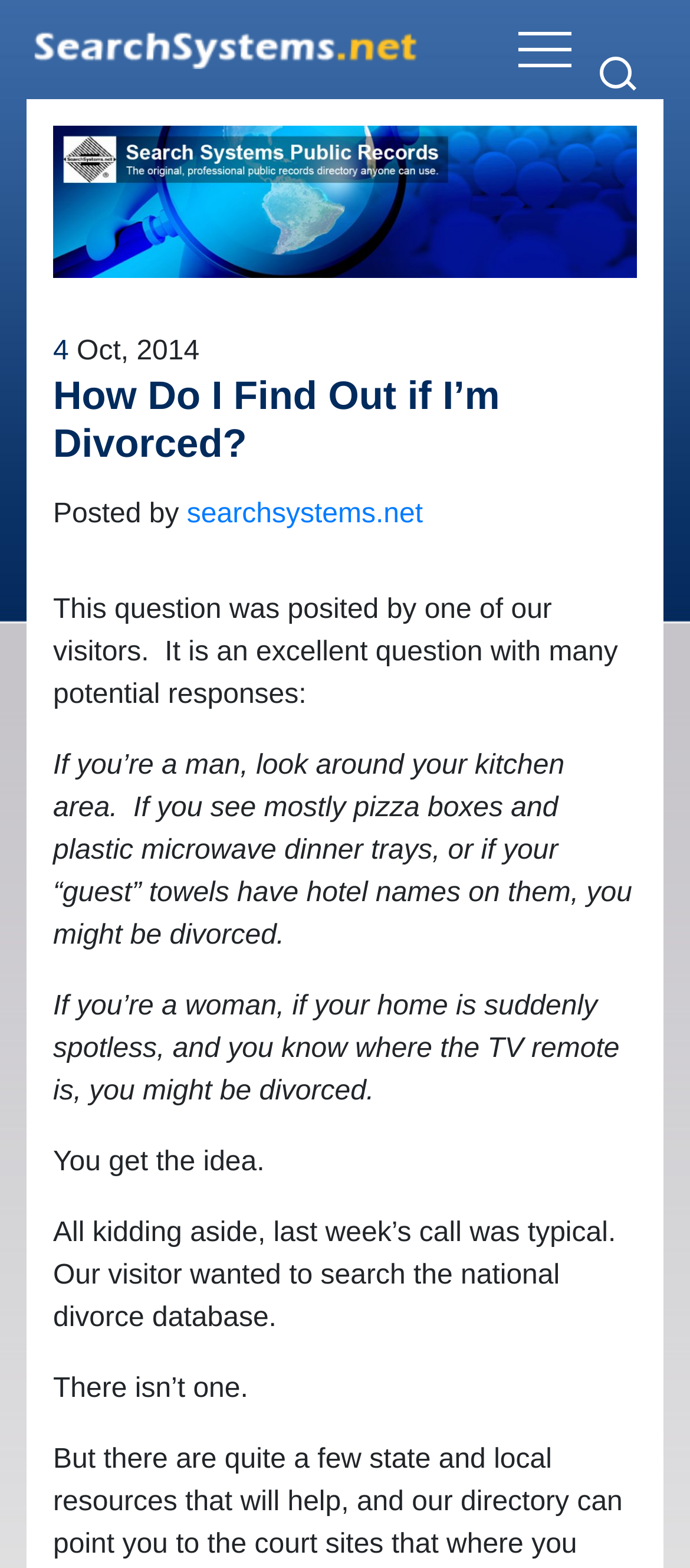Please determine the bounding box coordinates, formatted as (top-left x, top-left y, bottom-right x, bottom-right y), with all values as floating point numbers between 0 and 1. Identify the bounding box of the region described as: aria-label="Toggle navigation"

[0.749, 0.019, 0.831, 0.044]